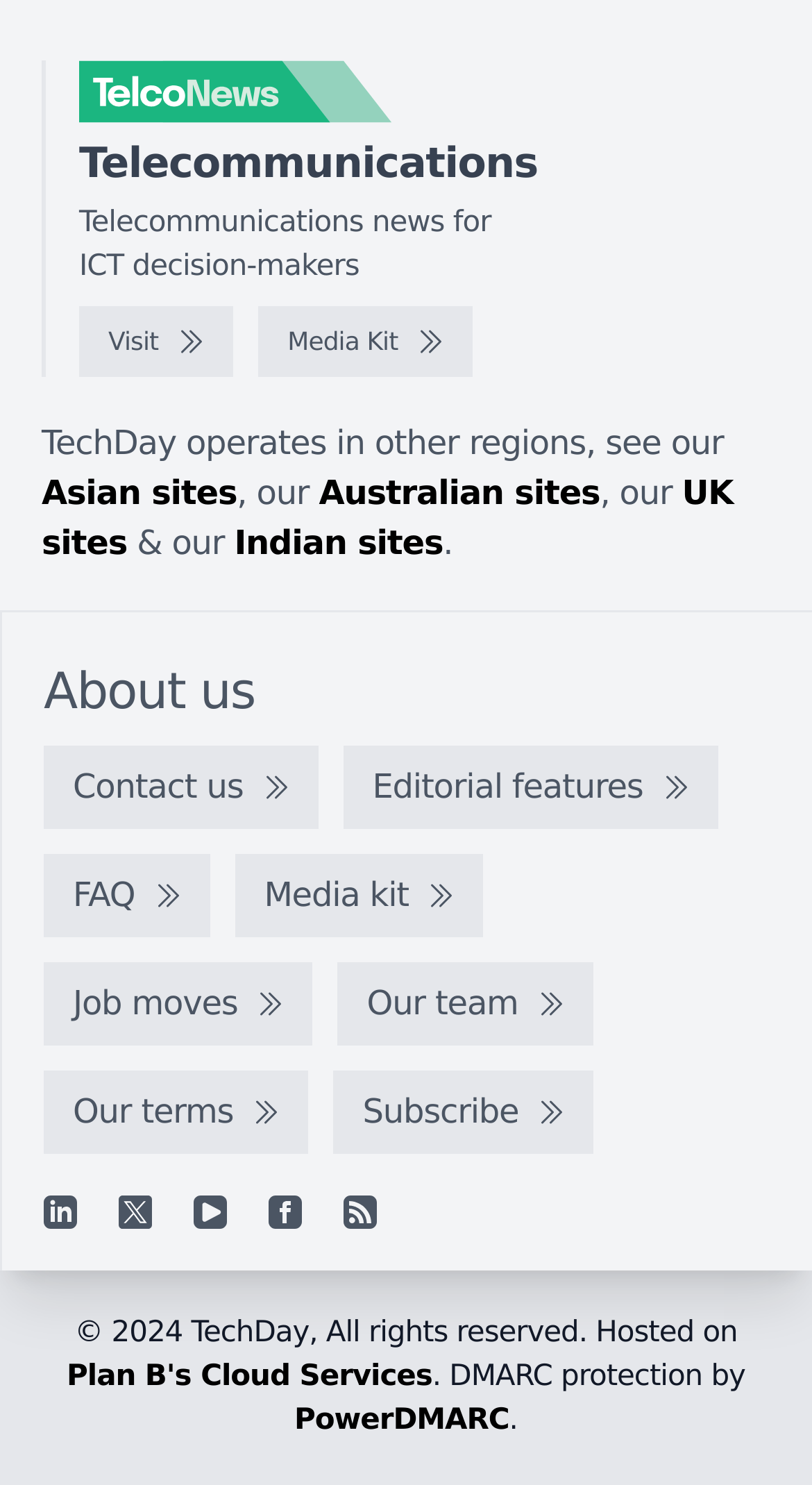Please determine the bounding box coordinates of the element's region to click in order to carry out the following instruction: "Subscribe to the newsletter". The coordinates should be four float numbers between 0 and 1, i.e., [left, top, right, bottom].

[0.411, 0.722, 0.731, 0.778]